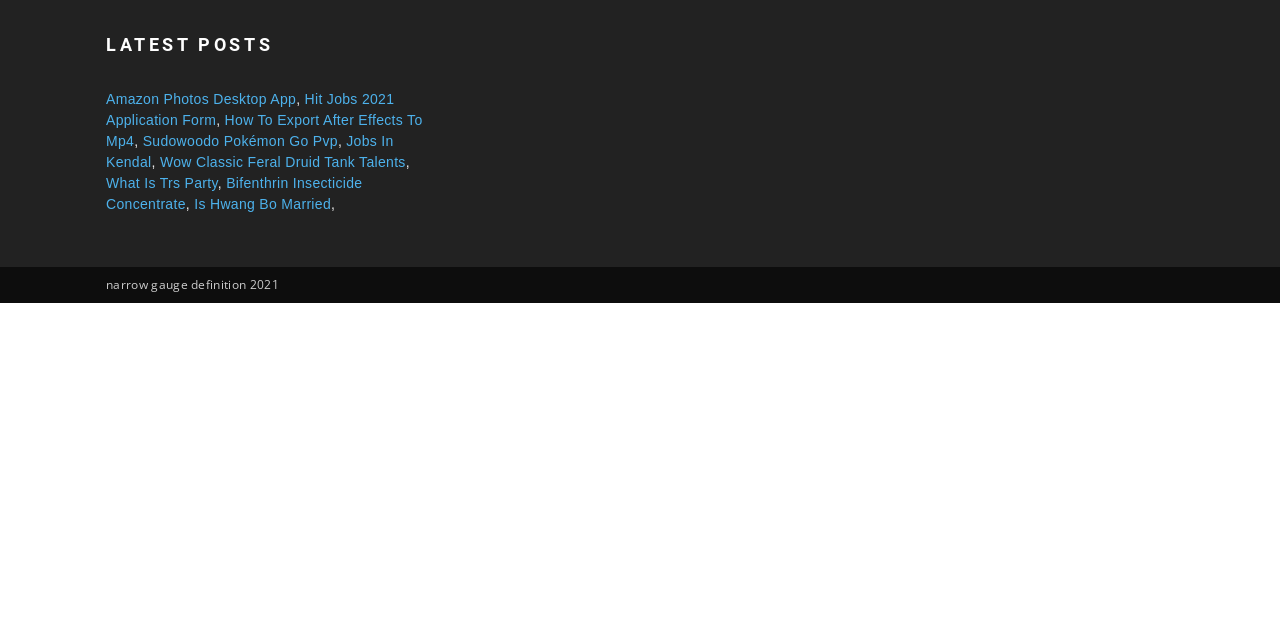Determine the bounding box coordinates of the UI element described below. Use the format (top-left x, top-left y, bottom-right x, bottom-right y) with floating point numbers between 0 and 1: Is Hwang Bo Married

[0.152, 0.306, 0.259, 0.331]